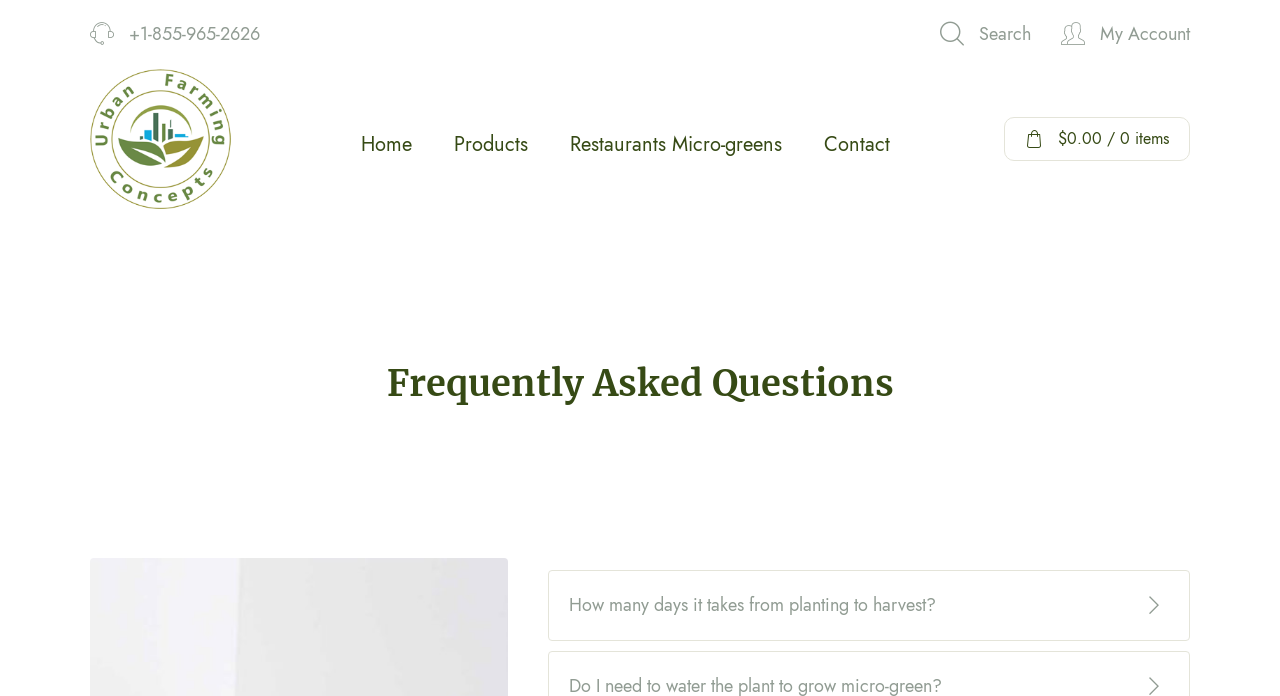Please provide a brief answer to the question using only one word or phrase: 
What is the main topic of the webpage?

Frequently Asked Questions